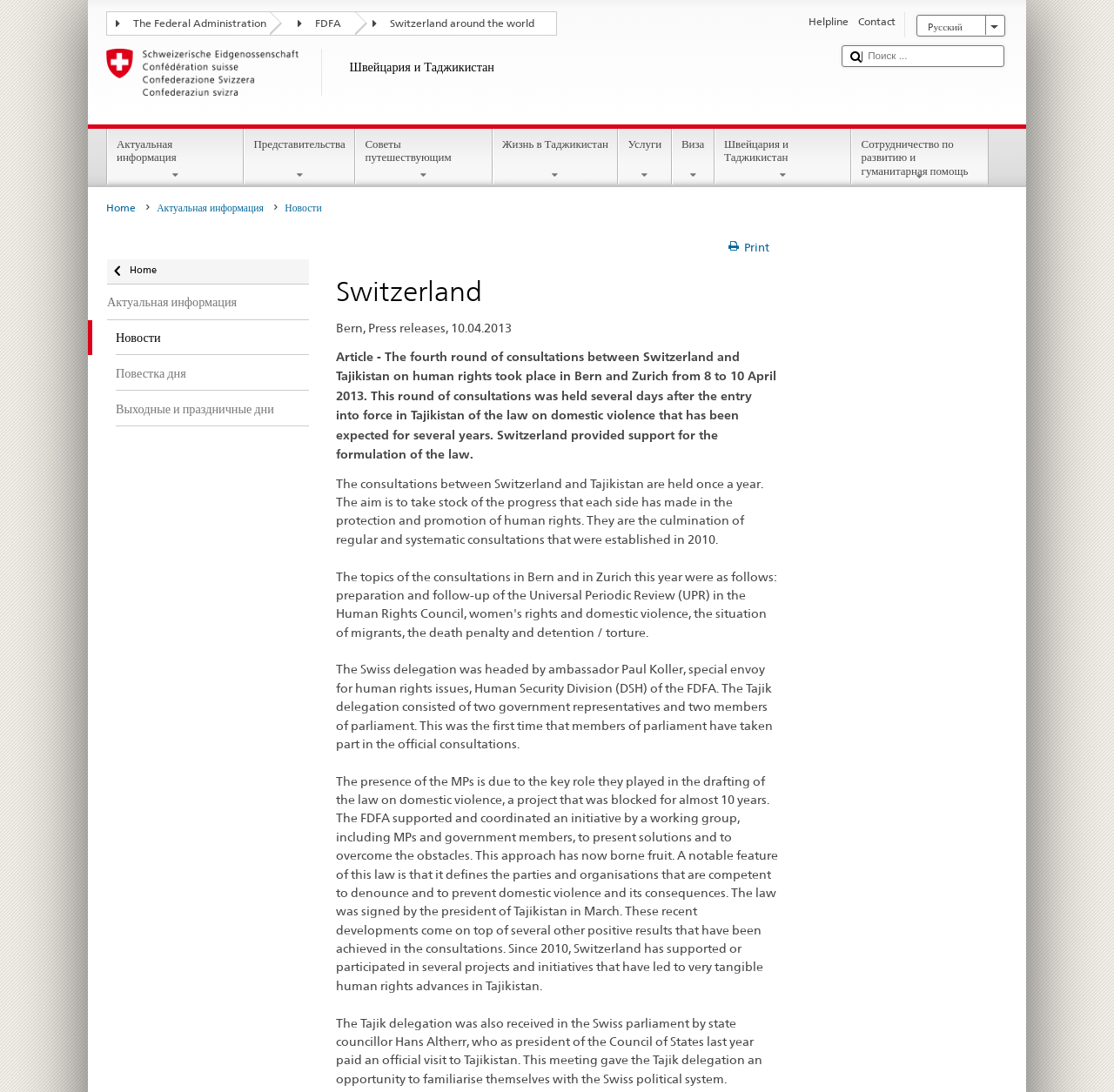Please determine the bounding box coordinates of the element to click on in order to accomplish the following task: "Search". Ensure the coordinates are four float numbers ranging from 0 to 1, i.e., [left, top, right, bottom].

None